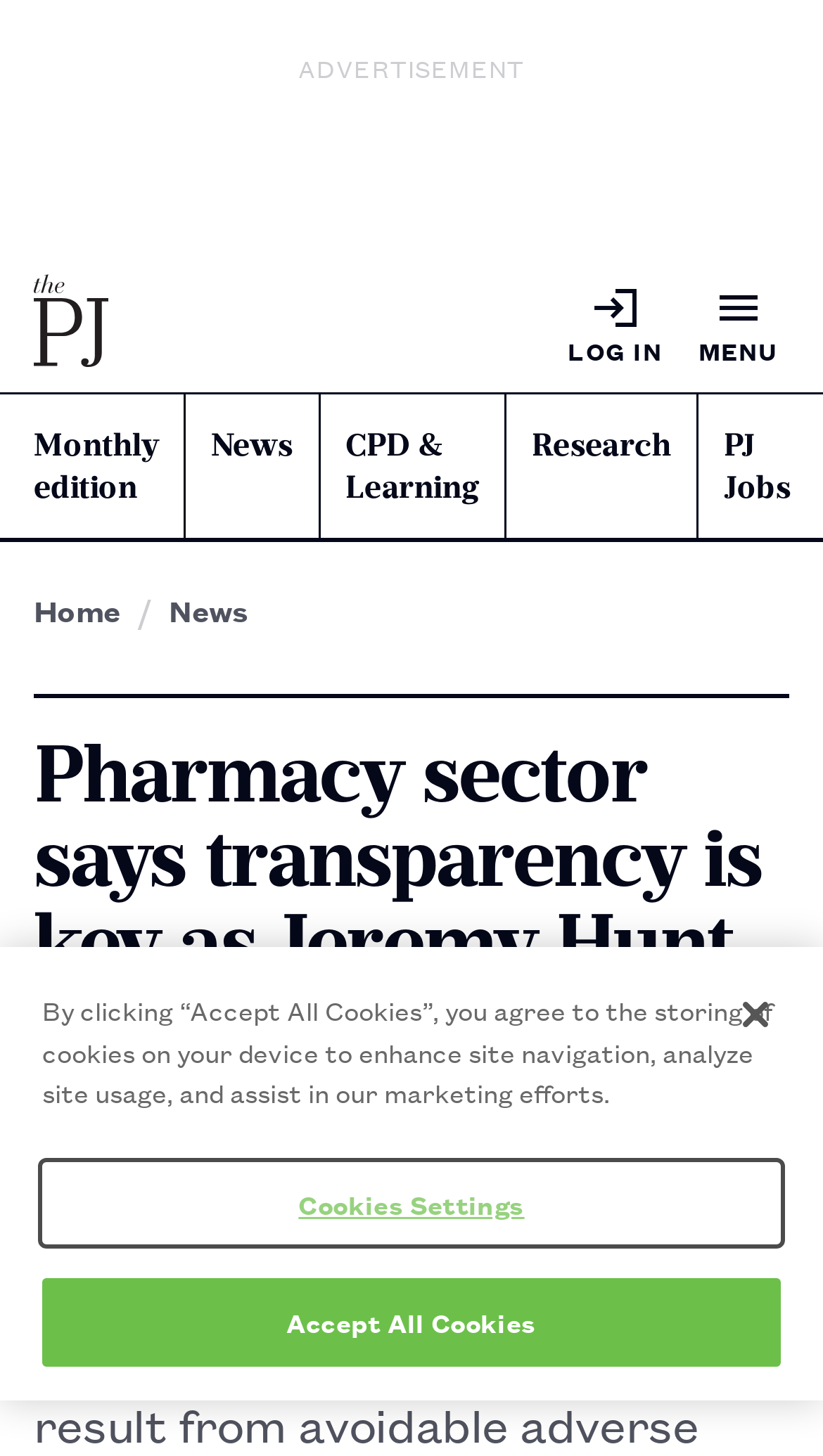What is the purpose of the button 'Open Primary Site Navigation'?
Using the image, respond with a single word or phrase.

To open site navigation